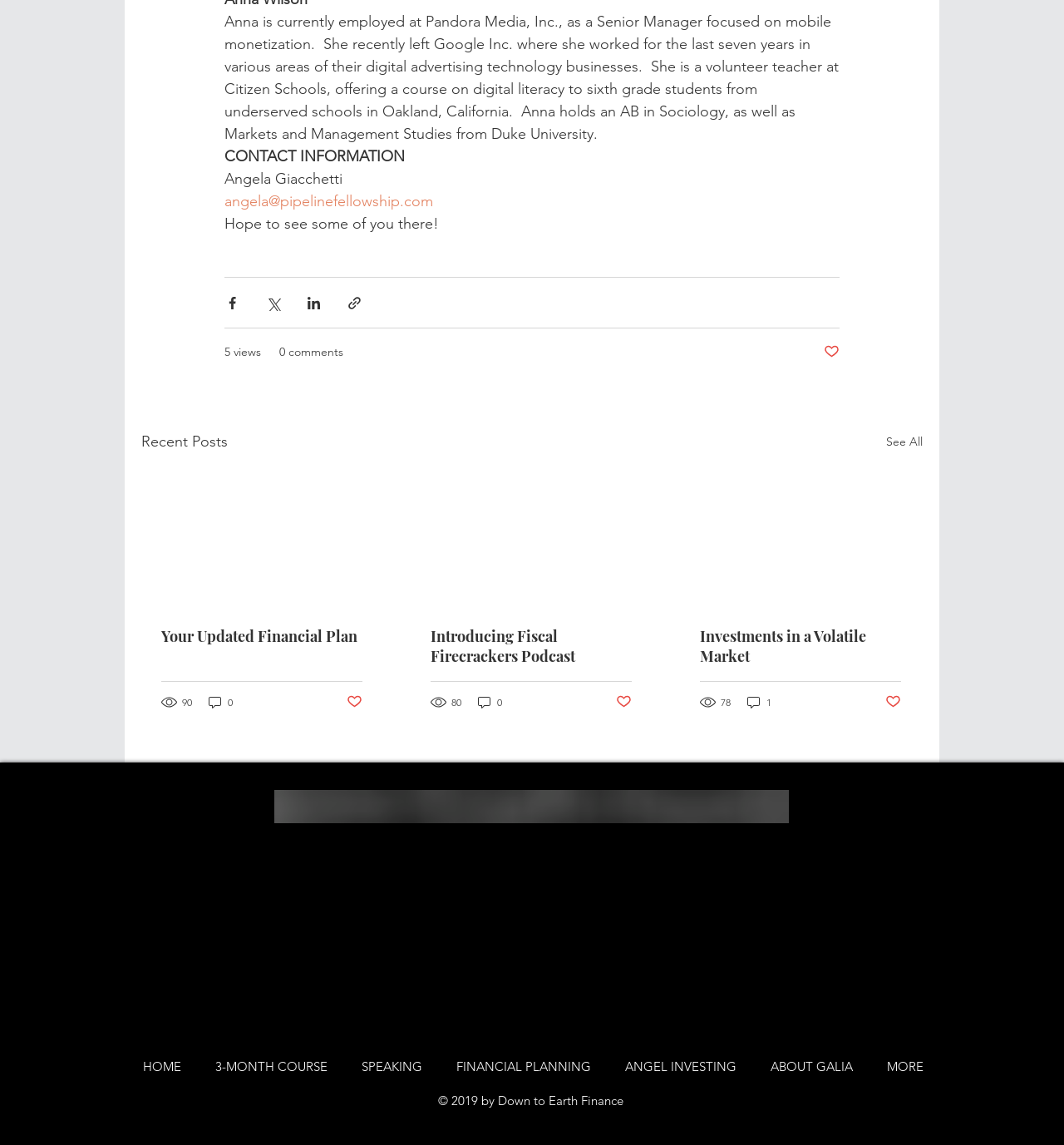Please identify the bounding box coordinates of the element's region that should be clicked to execute the following instruction: "View Anna's contact information". The bounding box coordinates must be four float numbers between 0 and 1, i.e., [left, top, right, bottom].

[0.211, 0.129, 0.38, 0.145]